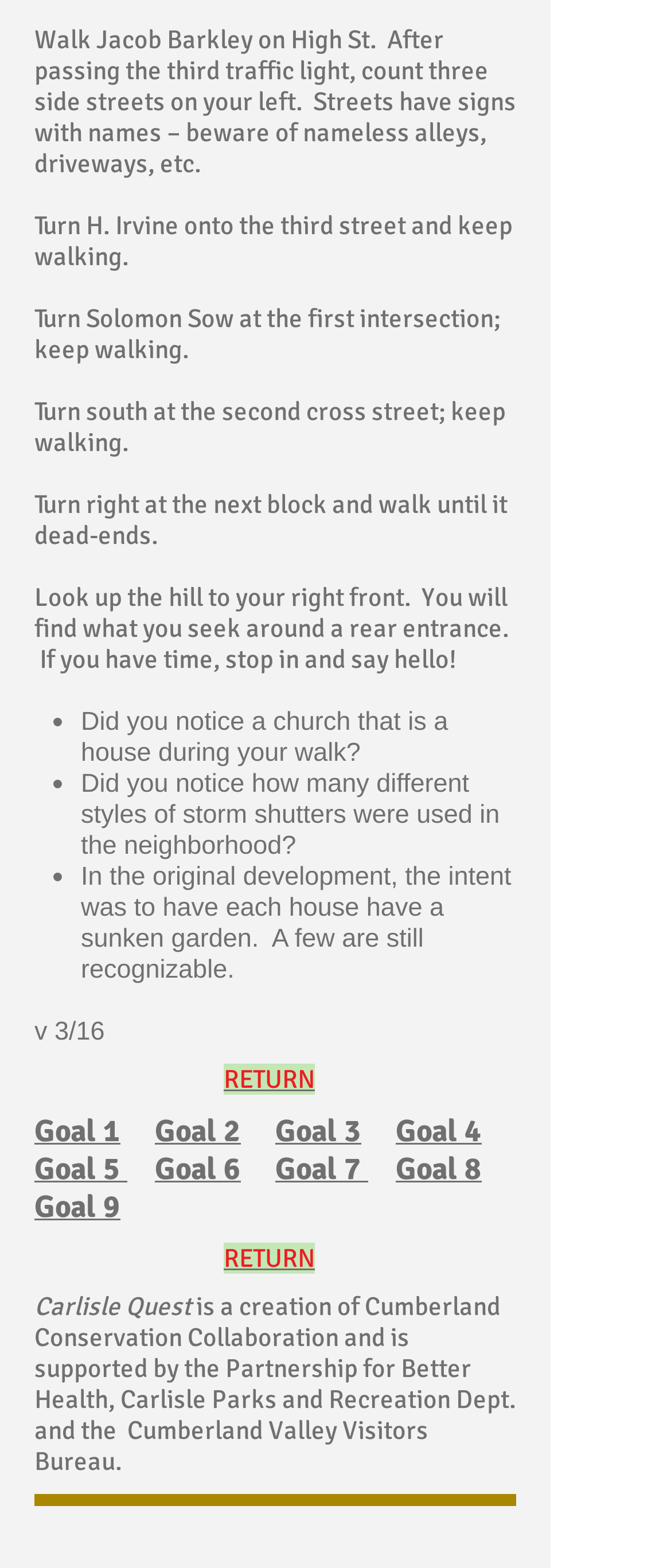Determine the bounding box for the described UI element: "alt="Gearing Landscapes Twitter account"".

None